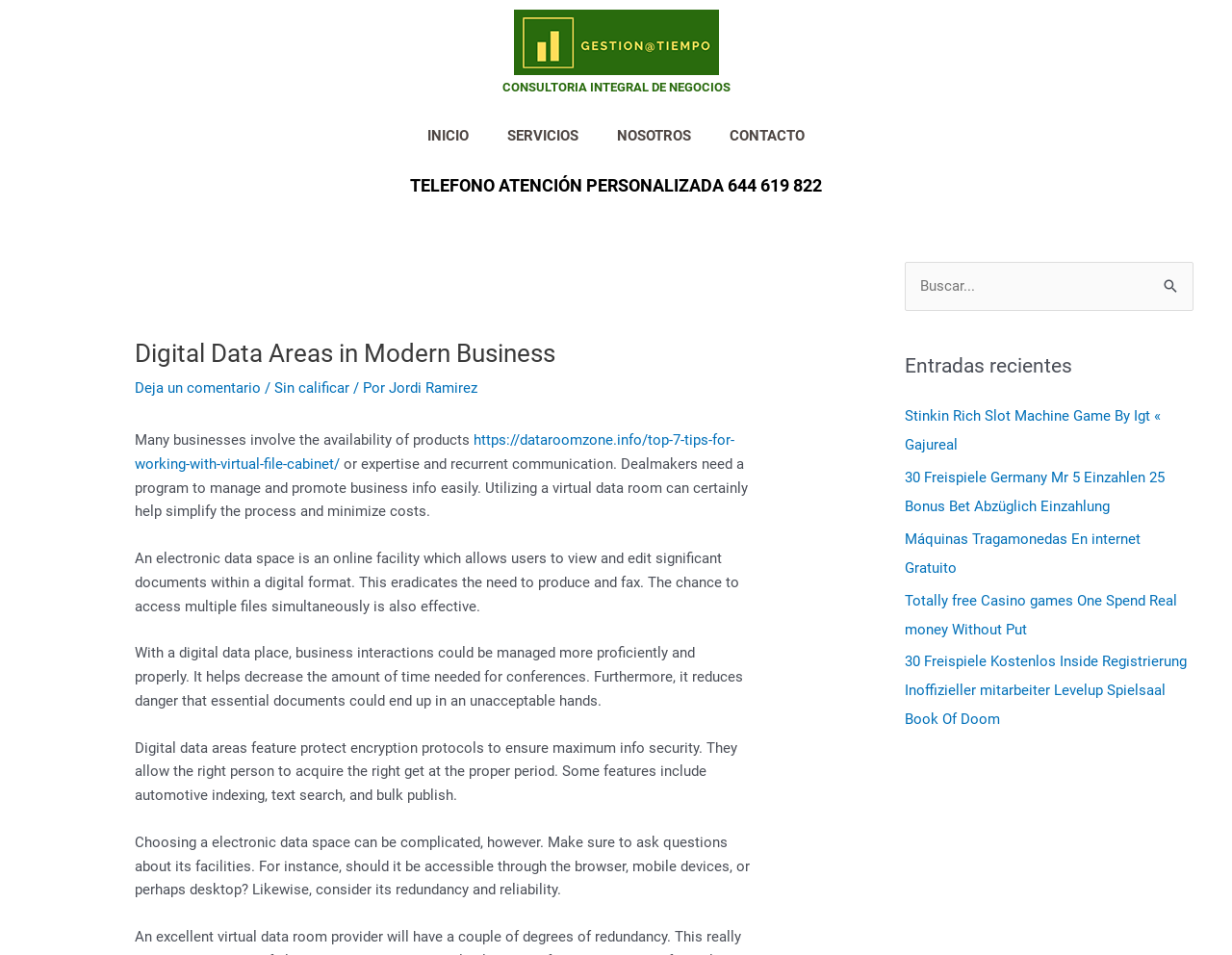Predict the bounding box of the UI element based on the description: "parent_node: Buscar por: name="s" placeholder="Buscar..."". The coordinates should be four float numbers between 0 and 1, formatted as [left, top, right, bottom].

[0.734, 0.274, 0.969, 0.325]